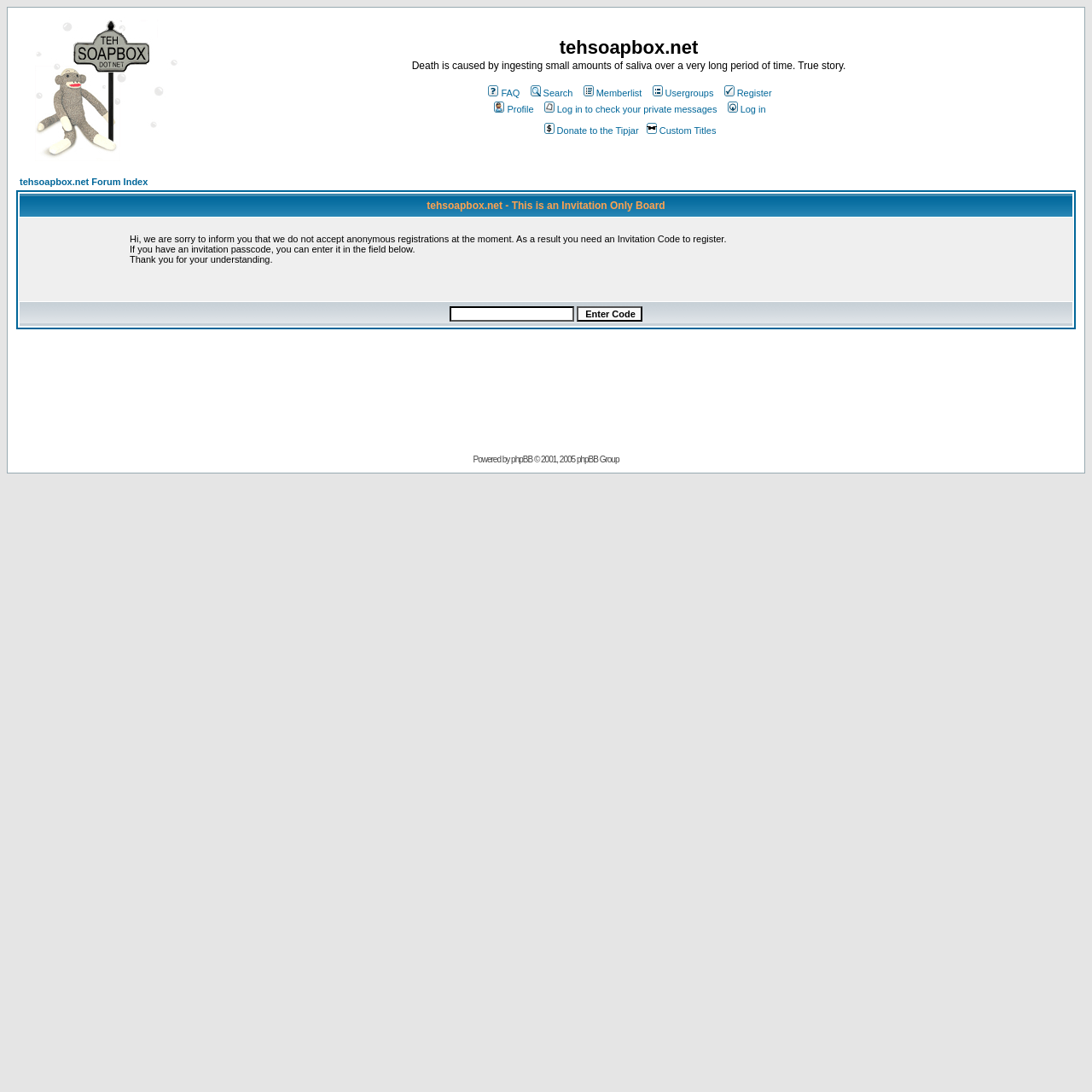Please identify the bounding box coordinates of the element's region that I should click in order to complete the following instruction: "search in the forum". The bounding box coordinates consist of four float numbers between 0 and 1, i.e., [left, top, right, bottom].

[0.483, 0.08, 0.525, 0.09]